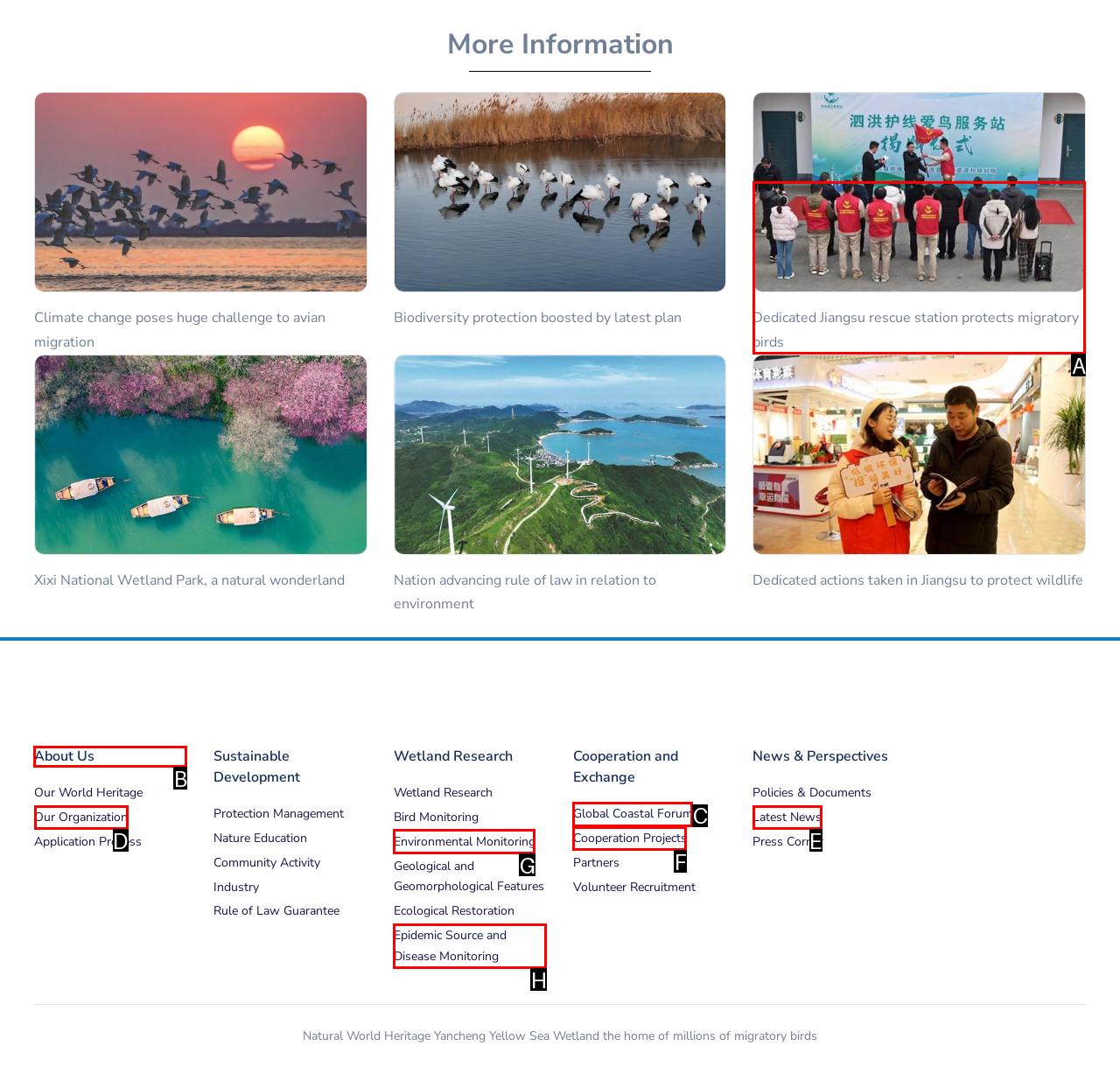Given the task: Explore the About Us section, indicate which boxed UI element should be clicked. Provide your answer using the letter associated with the correct choice.

B